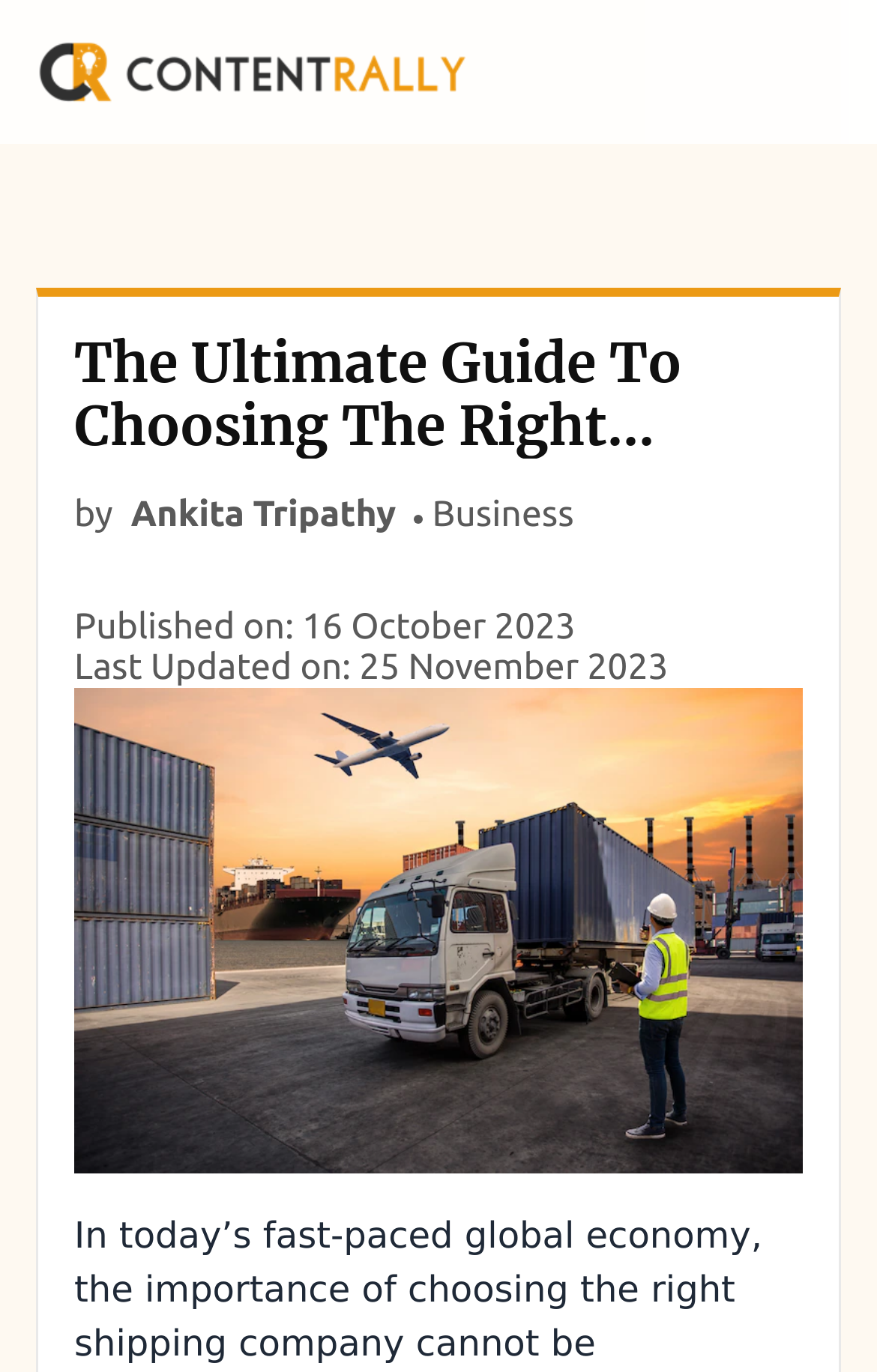What is the image below the main heading about?
Identify the answer in the screenshot and reply with a single word or phrase.

Shipping Company